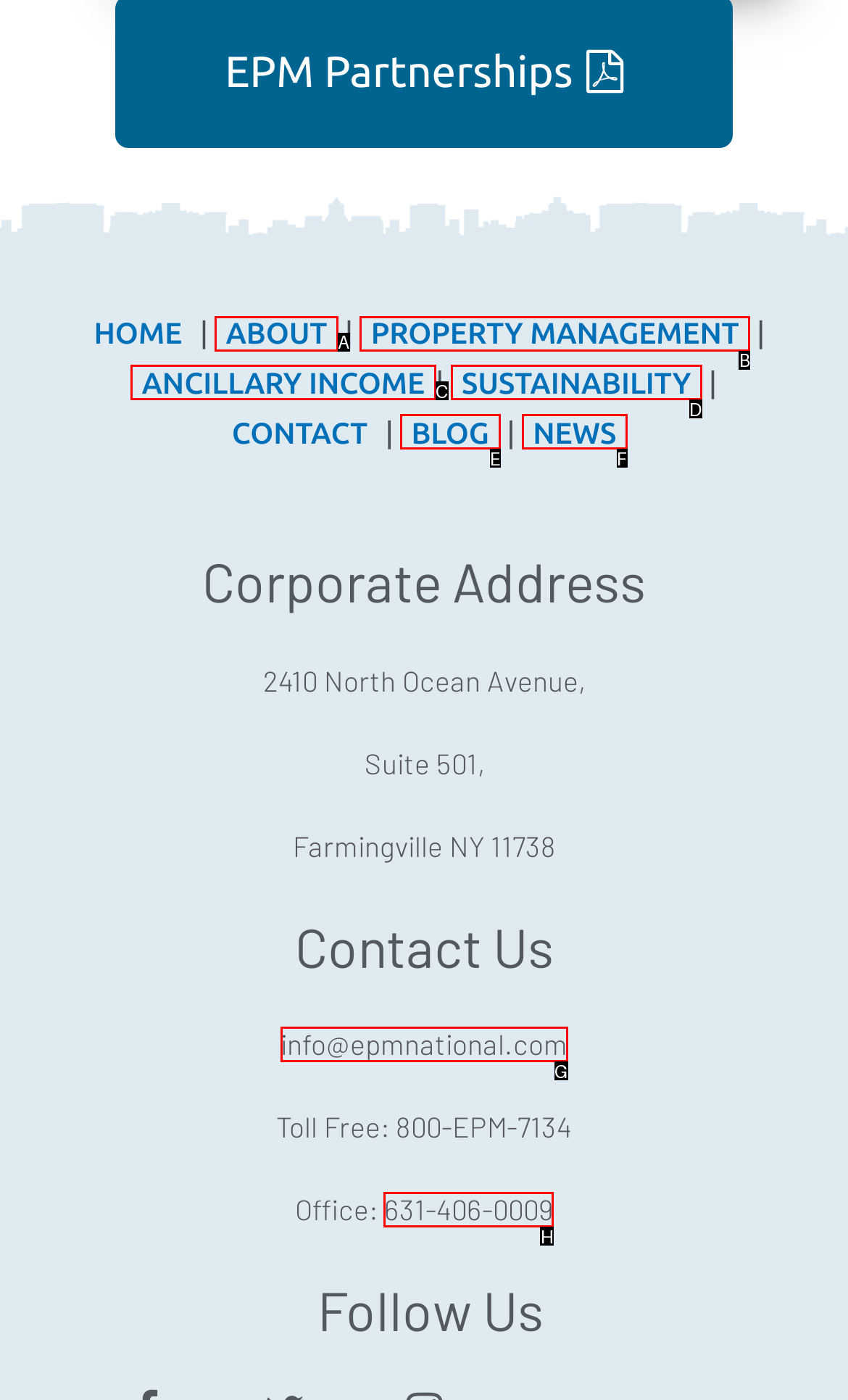Select the appropriate HTML element to click for the following task: visit blog
Answer with the letter of the selected option from the given choices directly.

E